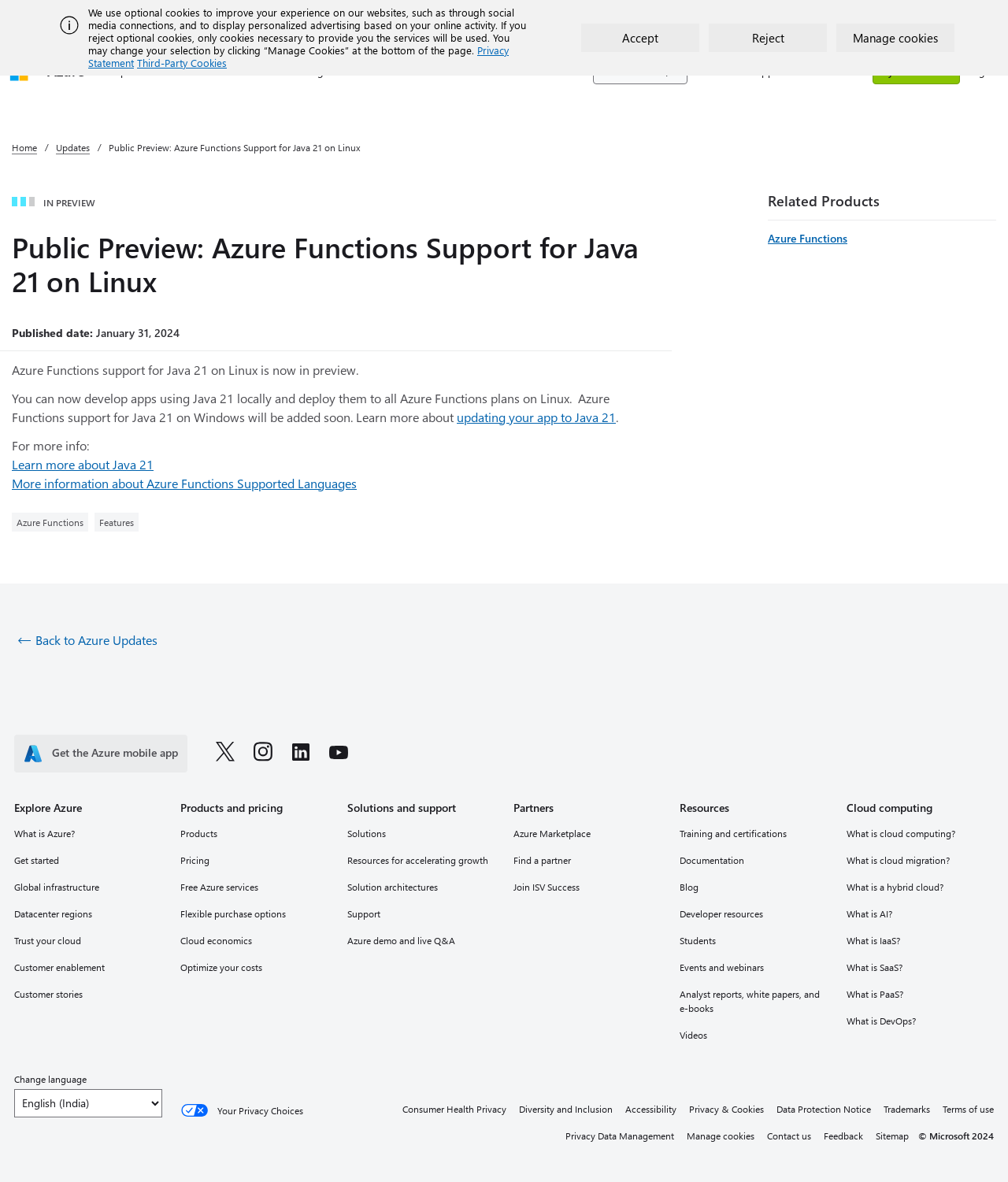Provide a short answer using a single word or phrase for the following question: 
What is the relationship between Microsoft and Azure?

Azure is a product of Microsoft